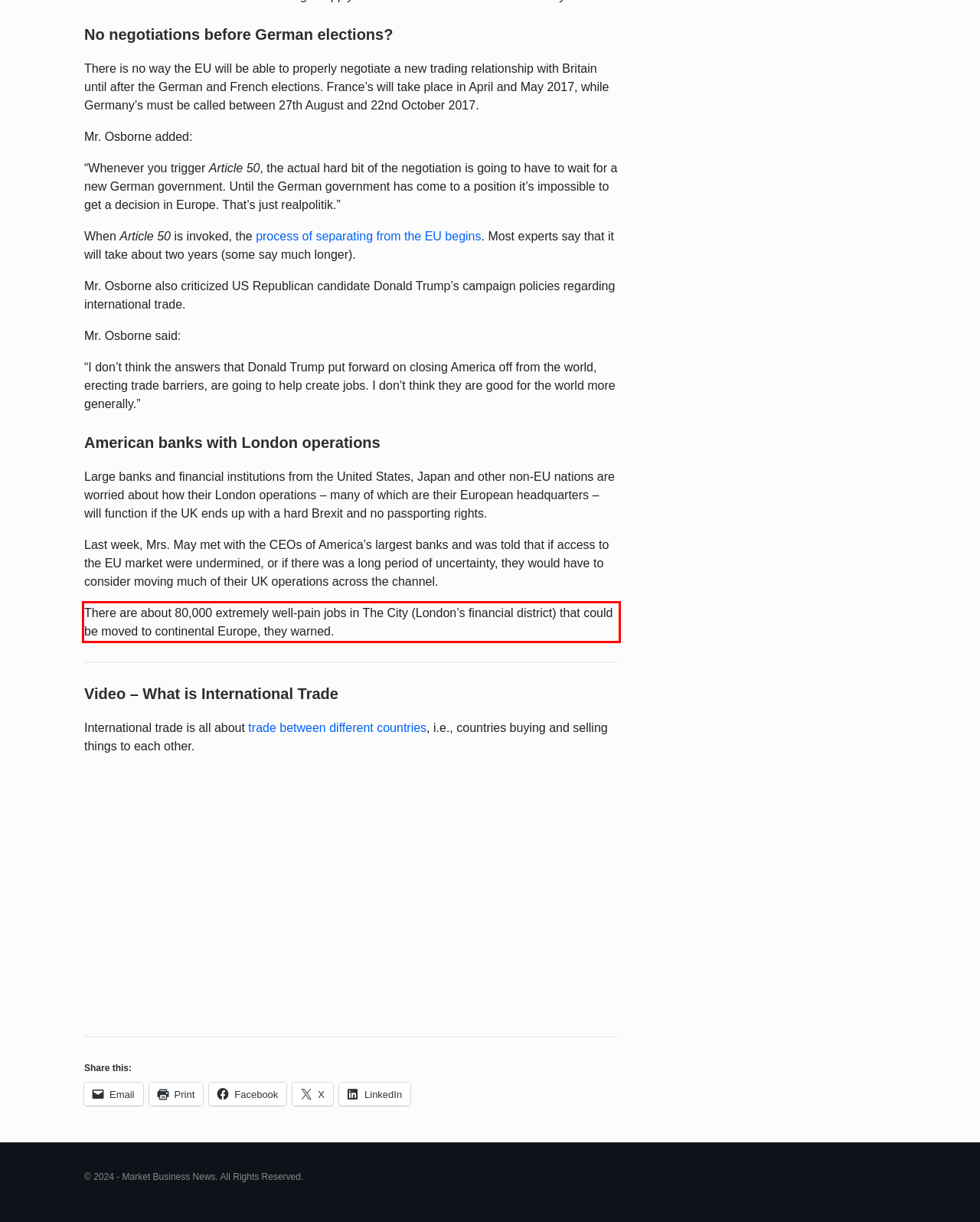Please perform OCR on the UI element surrounded by the red bounding box in the given webpage screenshot and extract its text content.

There are about 80,000 extremely well-pain jobs in The City (London’s financial district) that could be moved to continental Europe, they warned.